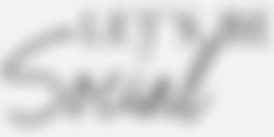Please provide a comprehensive response to the question based on the details in the image: What is the likely purpose of the image design?

The overall design is likely intended to capture attention, perhaps as part of a promotional campaign or marketing material, reflecting a lively and energetic theme.